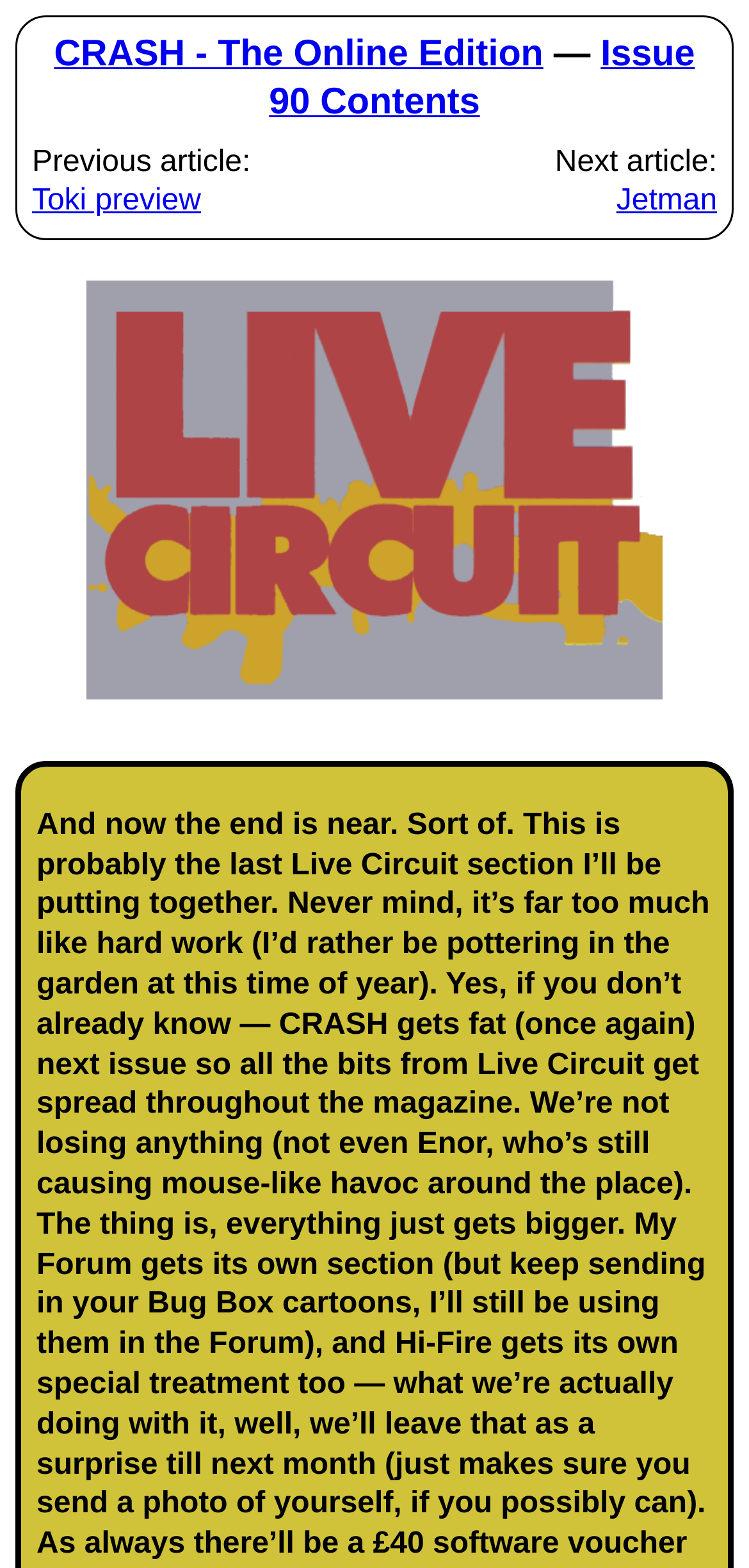Please provide a brief answer to the question using only one word or phrase: 
How many navigation links are there at the top?

3